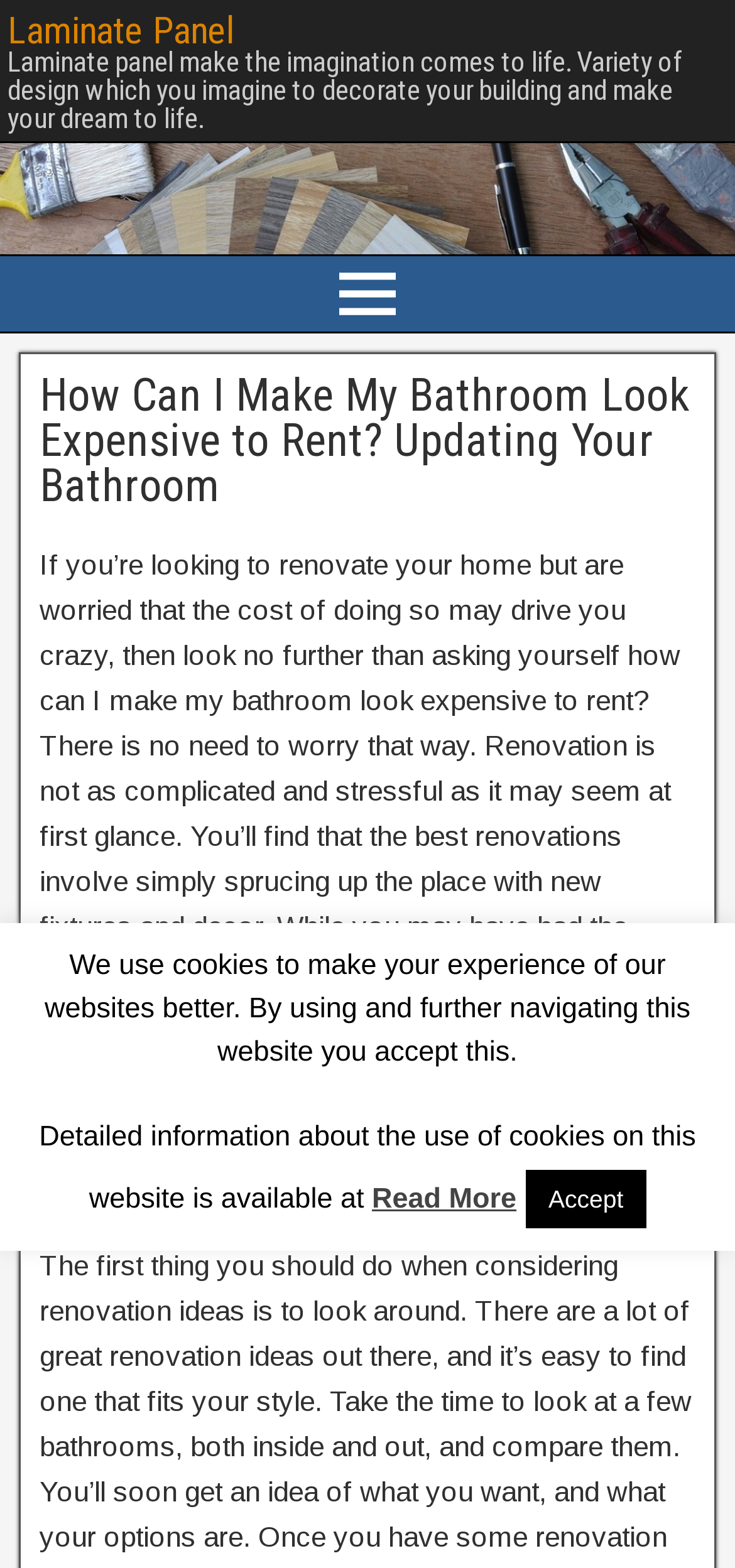Elaborate on the information and visuals displayed on the webpage.

The webpage appears to be an article or blog post about renovating a bathroom to make it look expensive to rent. At the top of the page, there is a heading that reads "Laminate Panel" and a link with the same text. Below this, there is a longer heading that describes the benefits of using laminate panels in bathroom design.

To the right of the headings, there is a large image that takes up most of the width of the page. The image is also labeled as "Laminate Panel". Below the image, there is a link with a icon, which is not described.

The main content of the page is a block of text that discusses how to renovate a bathroom without breaking the bank. The text is divided into paragraphs and provides tips and advice on how to achieve a high-end look without spending a lot of money.

Above the main content, there is a heading that reads "How Can I Make My Bathroom Look Expensive to Rent? Updating Your Bathroom". This heading is also a link.

At the bottom of the page, there is a notice about the use of cookies on the website. This notice is accompanied by a link to read more information about the website's cookie policy and a button to accept the use of cookies.

Overall, the page has a simple layout with a focus on the main content and a few prominent headings and images.